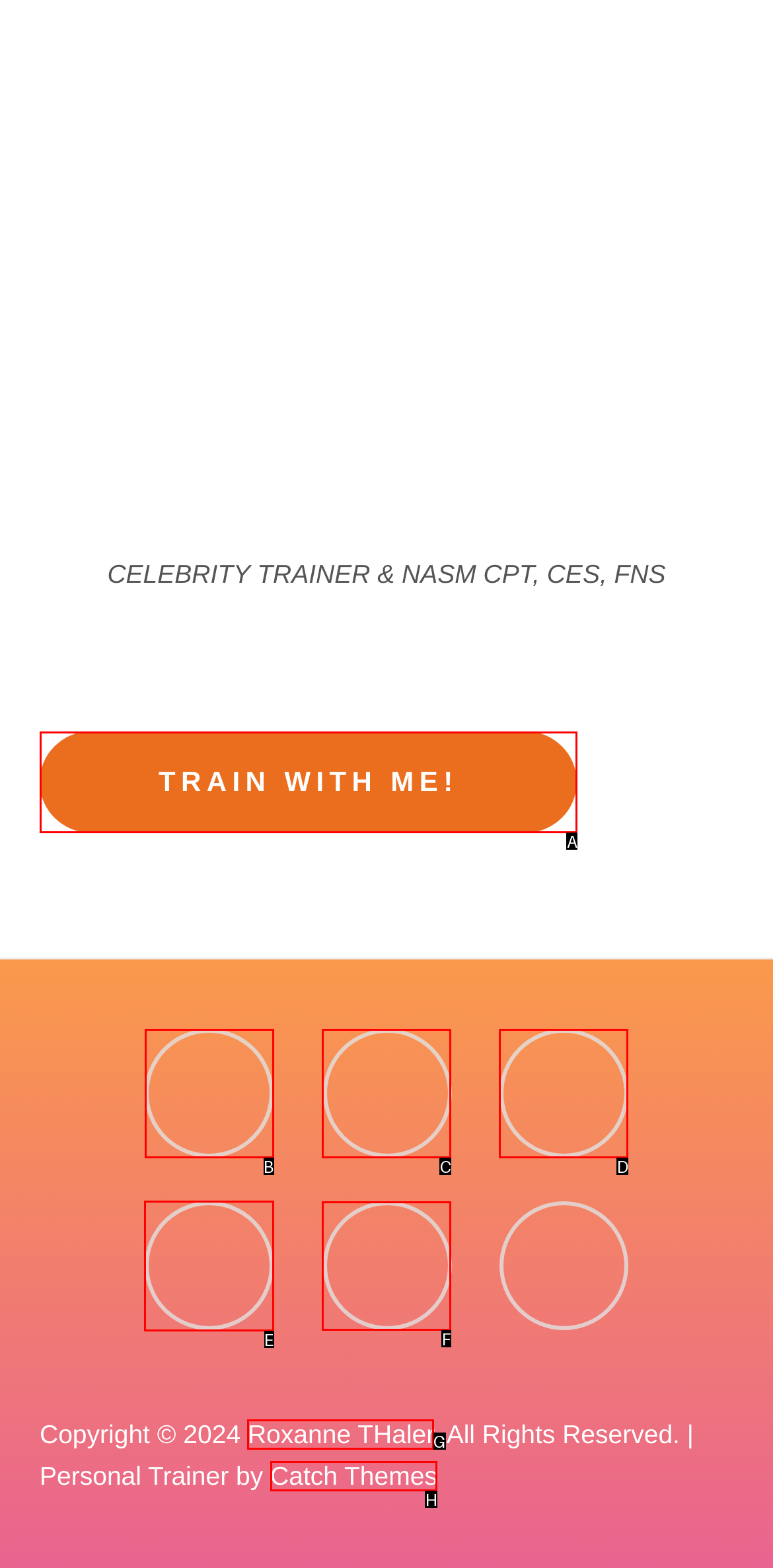For the task: Contact the trainer, specify the letter of the option that should be clicked. Answer with the letter only.

E